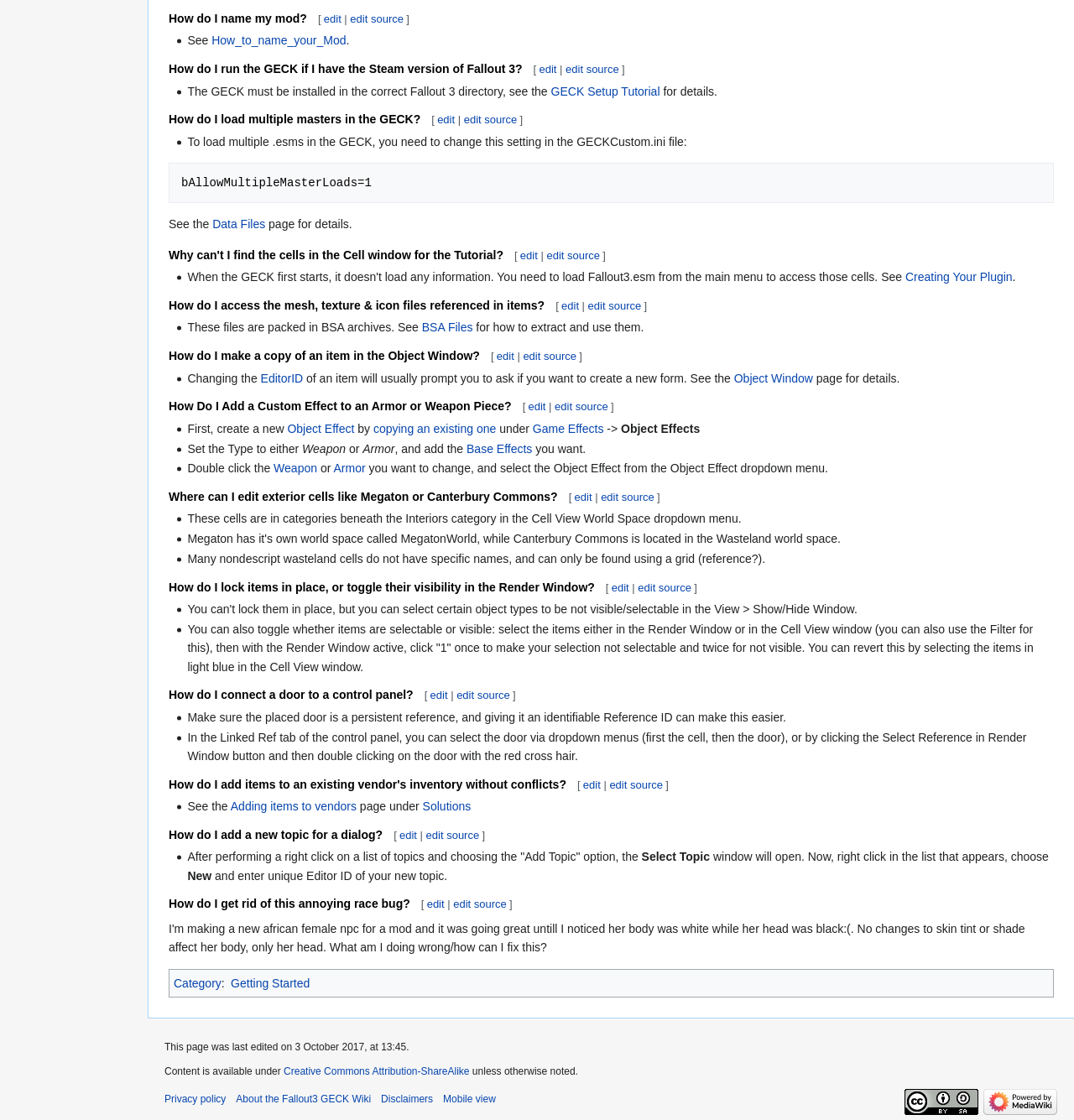Identify the bounding box for the UI element that is described as follows: "copying an existing one".

[0.348, 0.377, 0.462, 0.389]